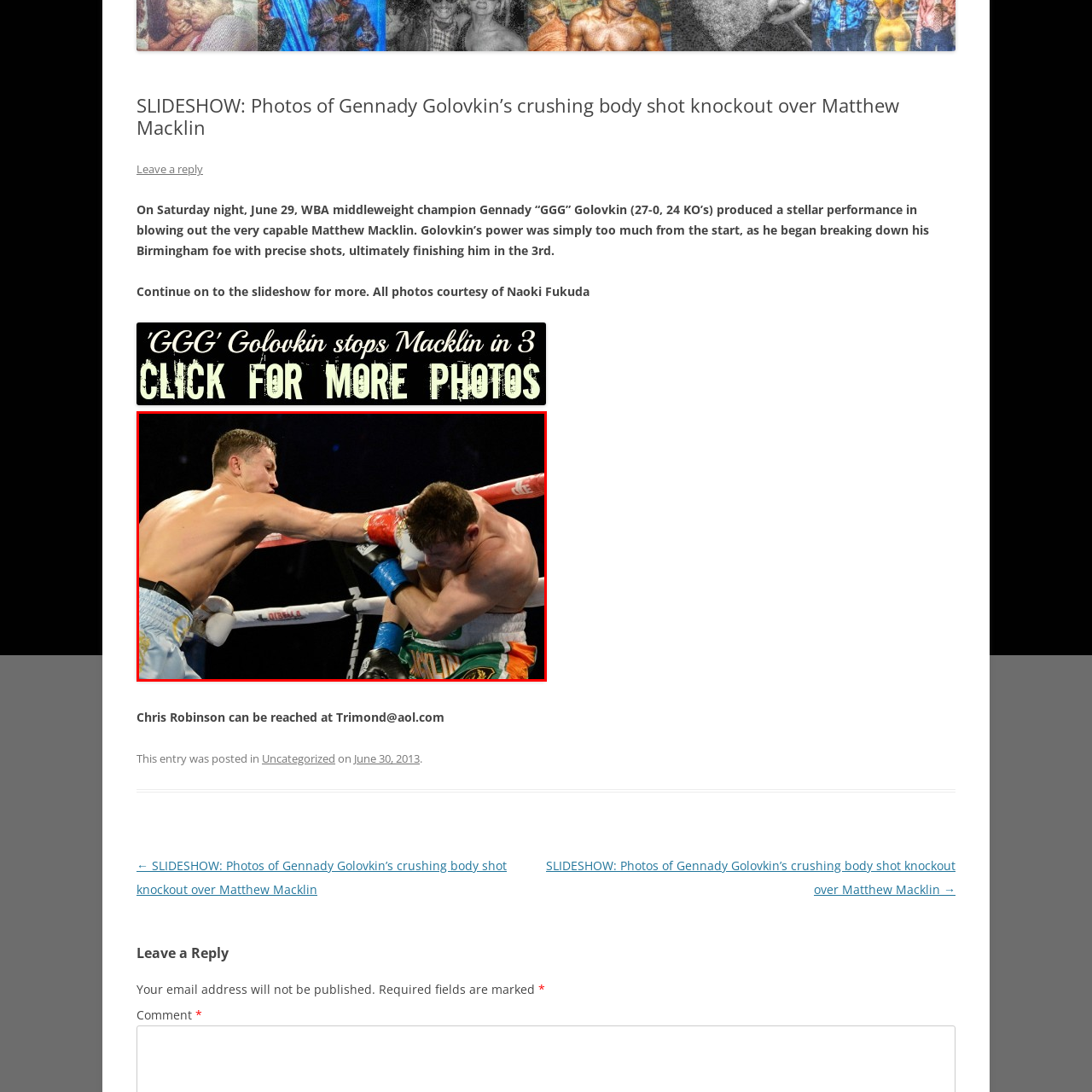Generate a comprehensive caption for the picture highlighted by the red outline.

In this thrilling moment captured in the ring, WBA middleweight champion Gennady "GGG" Golovkin delivers a powerful body shot to his opponent, Matthew Macklin. The intensity of the match is palpable as Golovkin, in his signature blue trunks, leans into the punch, showcasing both his strength and precision. Macklin, dressed in green and orange, braces for the impact, clearly feeling the force of Golovkin's renowned knockout power. The image evokes the fierce competition and skill that characterize professional boxing, highlighting Golovkin's stellar performance during their bout on June 29, where he ultimately defeated Macklin in a decisive manner. This moment reflects not just a single strike, but the culmination of training, strategy, and the electrifying atmosphere of the boxing arena.